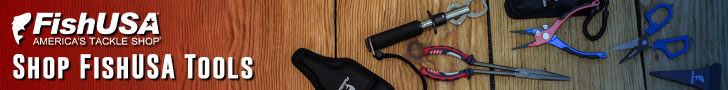When is the FishUSA 5 Live Championship event happening?
Provide a fully detailed and comprehensive answer to the question.

According to the caption, the image is strategically placed to attract attention to the merchandise amidst content related to the FishUSA 5 Live Championship event happening on May 16 & 17. This information is explicitly stated in the caption, indicating the dates of the event.